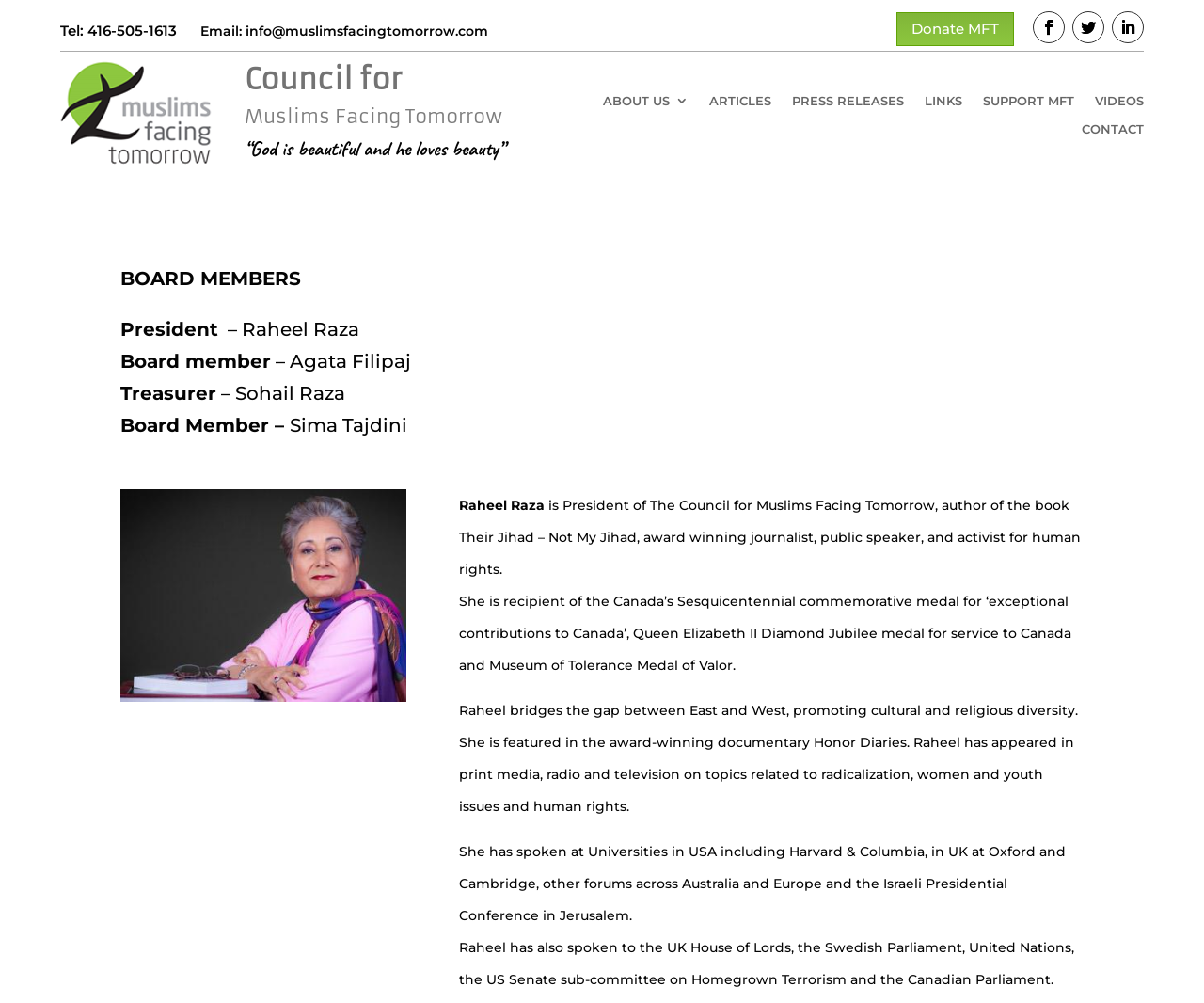Please identify the bounding box coordinates of the area that needs to be clicked to follow this instruction: "Check the latest news about 'Degenerate-III'".

None